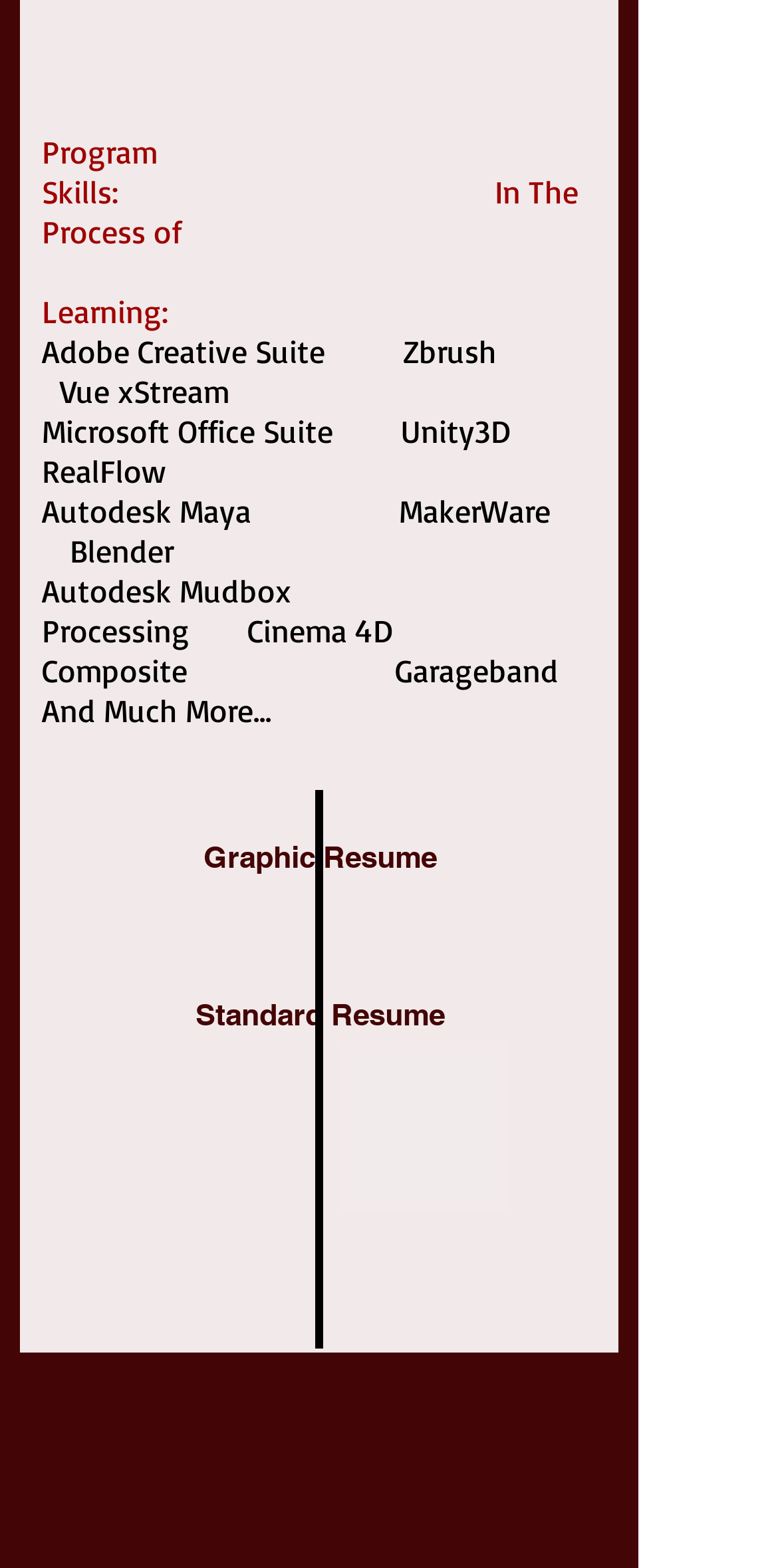Answer this question in one word or a short phrase: What is the last software skill listed?

Garageband